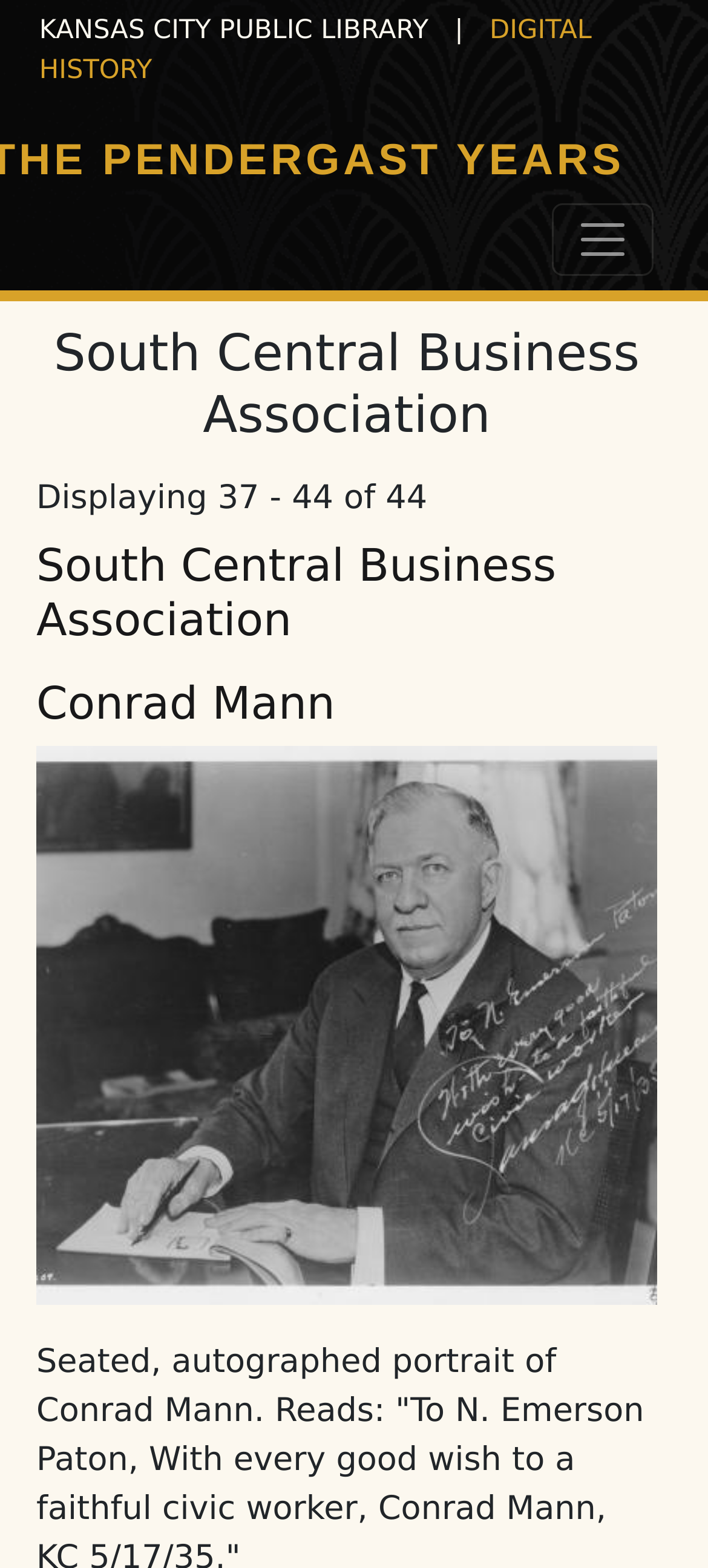Find and extract the text of the primary heading on the webpage.

South Central Business Association